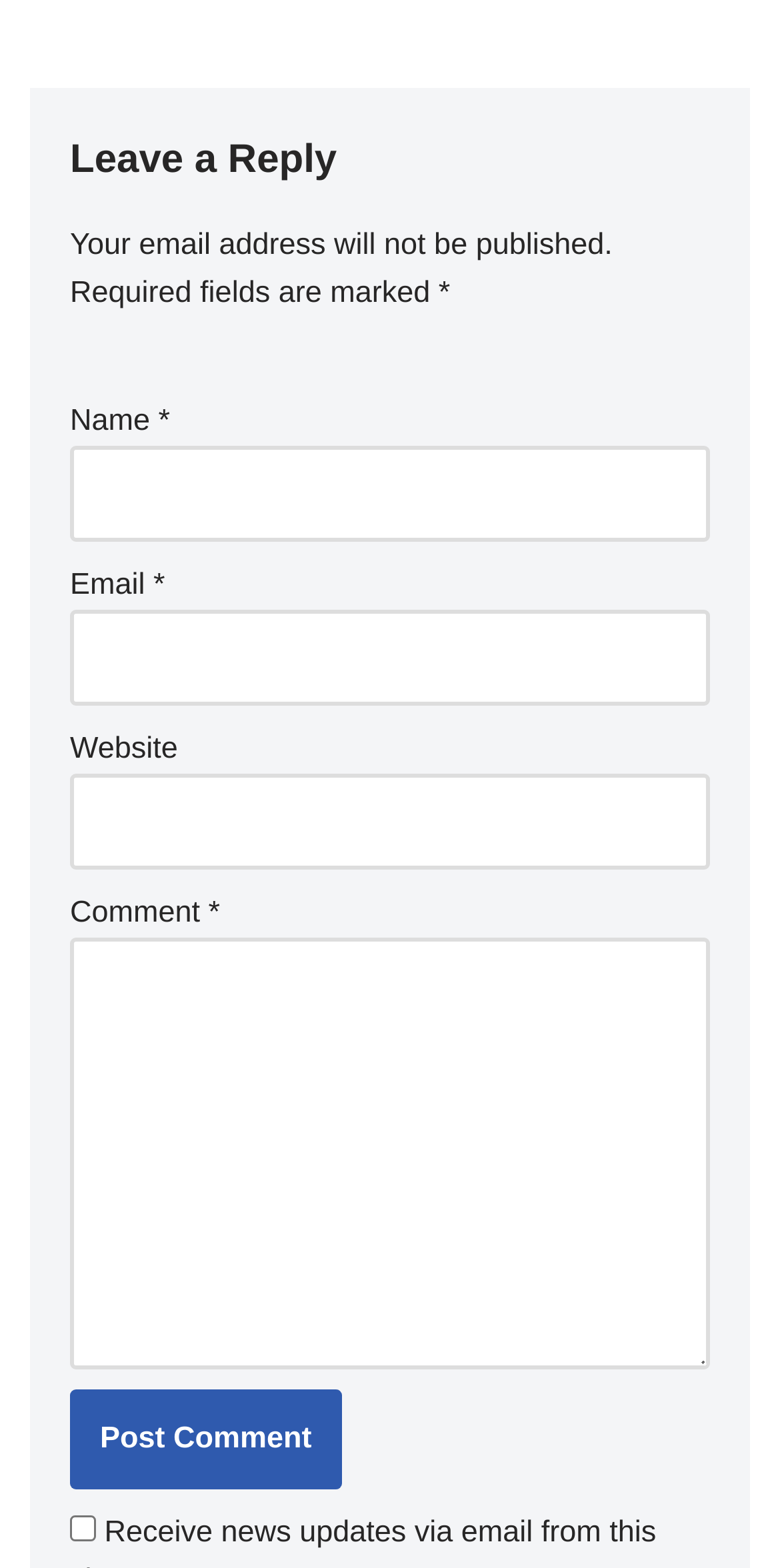Bounding box coordinates should be provided in the format (top-left x, top-left y, bottom-right x, bottom-right y) with all values between 0 and 1. Identify the bounding box for this UI element: name="submit" value="Post Comment"

[0.09, 0.886, 0.438, 0.95]